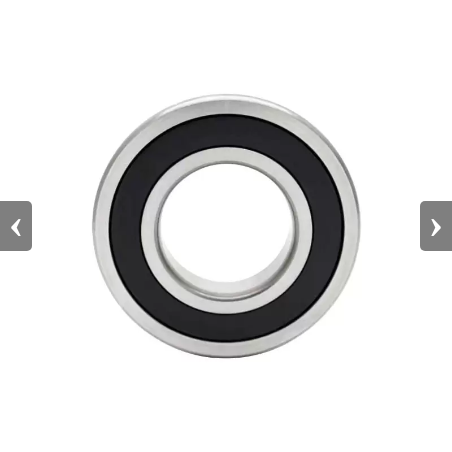Give a one-word or short phrase answer to this question: 
What type of loads can the deep groove ball bearing accommodate?

Radial and axial loads